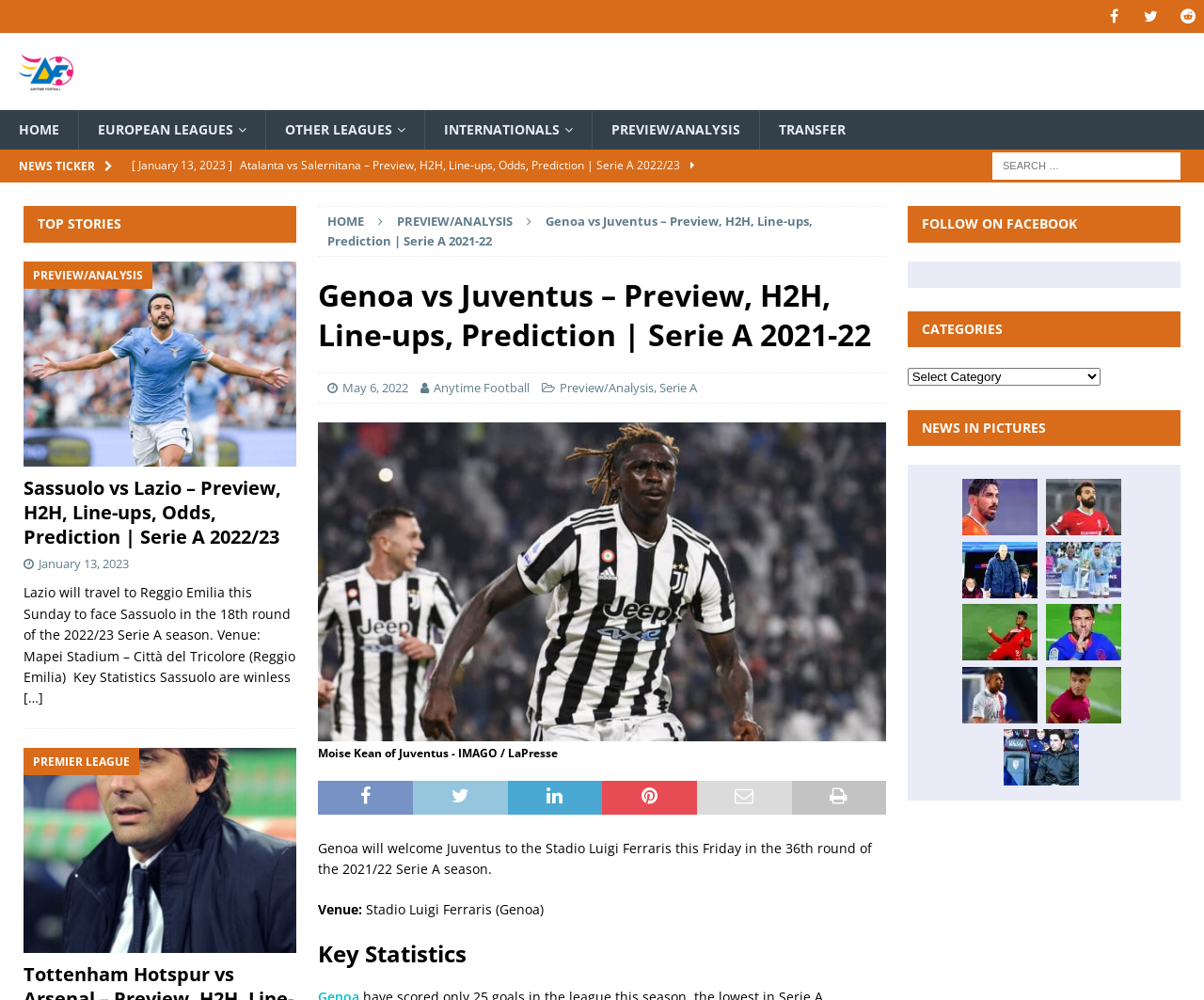Analyze and describe the webpage in a detailed narrative.

This webpage is about a football (soccer) match preview between Genoa and Juventus in the Serie A 2021-22 season. At the top of the page, there are social media links to Facebook, Twitter, and Reddit, as well as a logo for "Anytime Football" with a corresponding image. Below this, there is a navigation menu with links to "HOME", "EUROPEAN LEAGUES", "OTHER LEAGUES", "INTERNATIONALS", "PREVIEW/ANALYSIS", and "TRANSFER".

The main content of the page is a preview of the Genoa vs Juventus match, which includes a heading, a figure with an image of Moise Kean of Juventus, and a brief summary of the match. The summary mentions the venue, Stadio Luigi Ferraris, and provides some key statistics.

To the right of the main content, there is a news ticker with links to other football match previews, including Atalanta vs Salernitana, Everton vs Southampton, and Benfica vs PSG.

Below the main content, there is a section titled "TOP STORIES" with a figure and a heading for each story. The first story is about Sassuolo vs Lazio, and includes an image of Pedro celebrating after scoring a goal. The second story is about Antonio Conte, and includes an image of him.

Further down the page, there are sections for "FOLLOW ON FACEBOOK", "CATEGORIES", and "NEWS IN PICTURES", which include links to various football-related news articles and images.